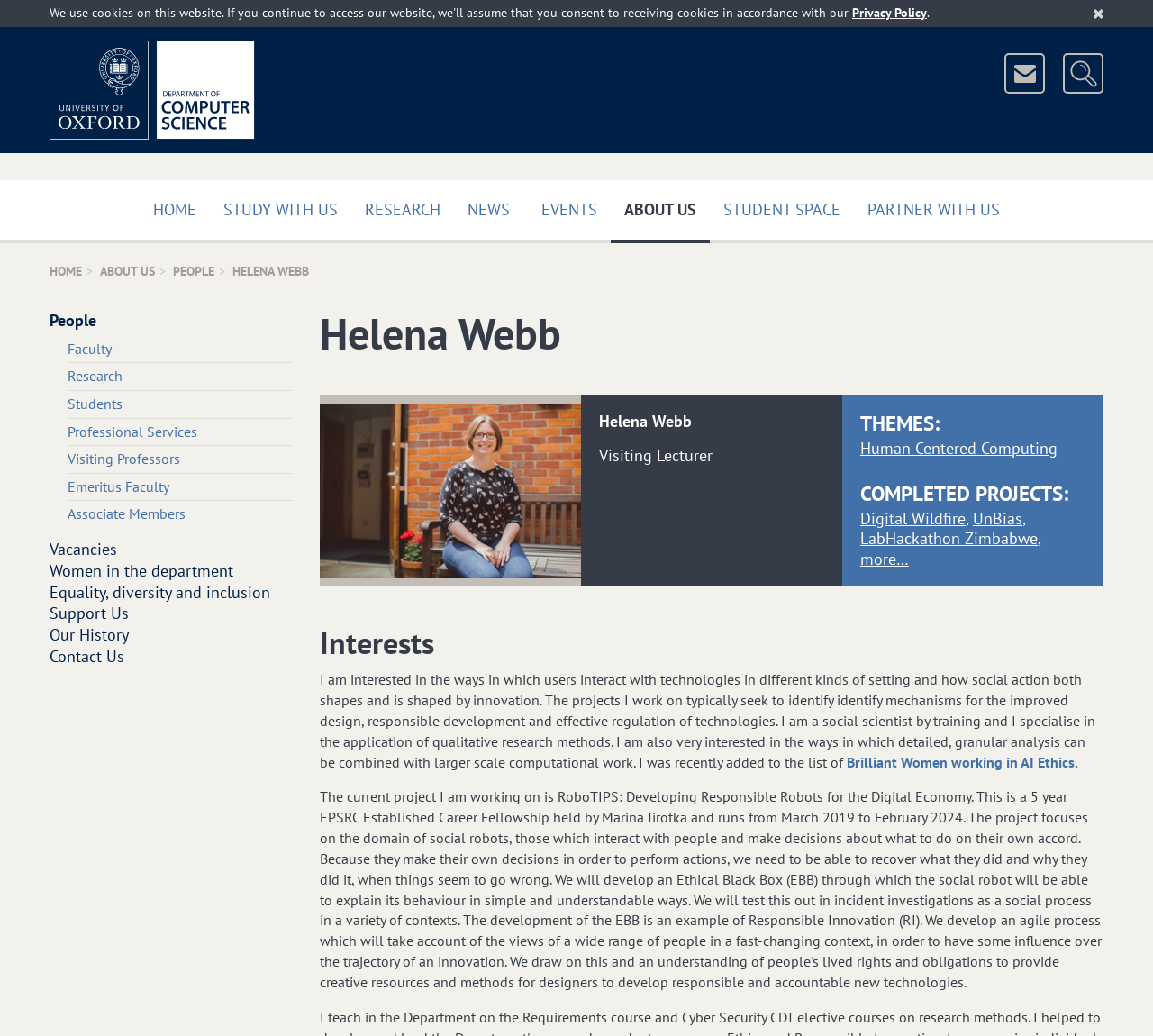Find the bounding box coordinates for the element that must be clicked to complete the instruction: "Search the website". The coordinates should be four float numbers between 0 and 1, indicated as [left, top, right, bottom].

[0.922, 0.051, 0.957, 0.09]